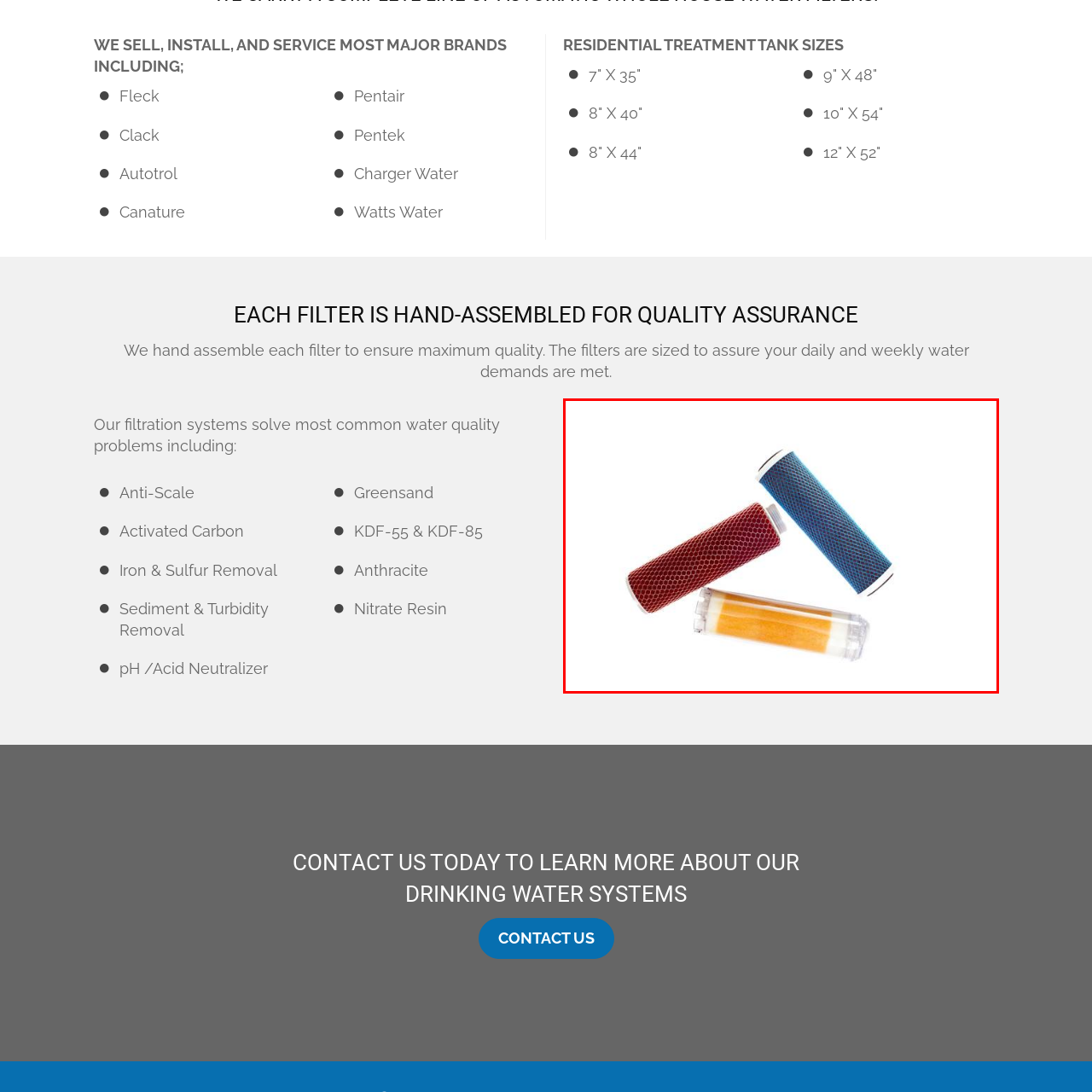View the portion of the image within the red bounding box and answer this question using a single word or phrase:
How many cartridges are shown in the image?

Three